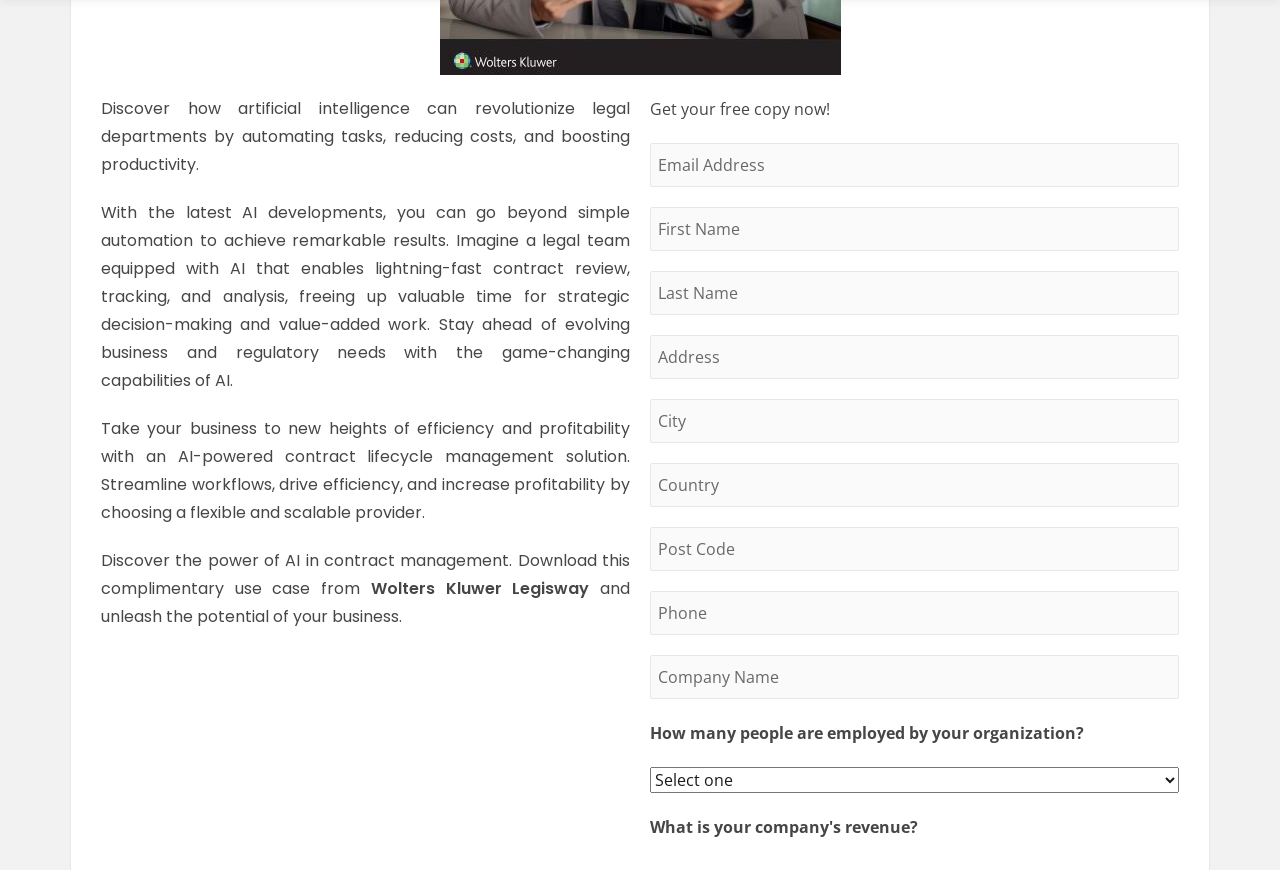What is the name of the company mentioned on this webpage?
Could you give a comprehensive explanation in response to this question?

The company name 'Wolters Kluwer Legisway' is mentioned in one of the static text elements, suggesting that they may be the provider of the AI-powered contract lifecycle management solution being promoted on the webpage.